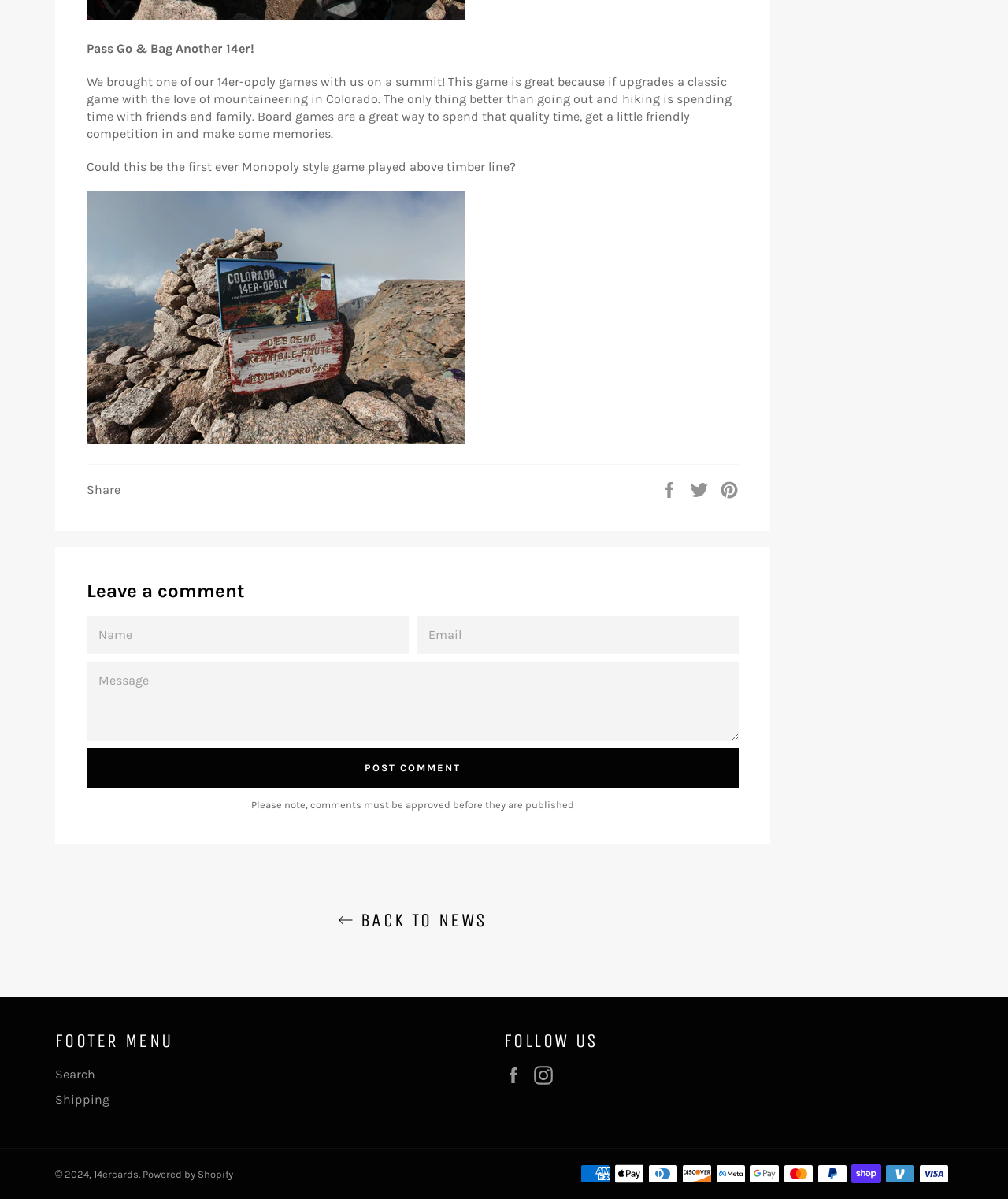Refer to the image and provide a thorough answer to this question:
What social media platforms can you follow?

You can follow the website on Facebook and Instagram, as indicated by the links 'Facebook' and 'Instagram' under the heading 'FOLLOW US'.